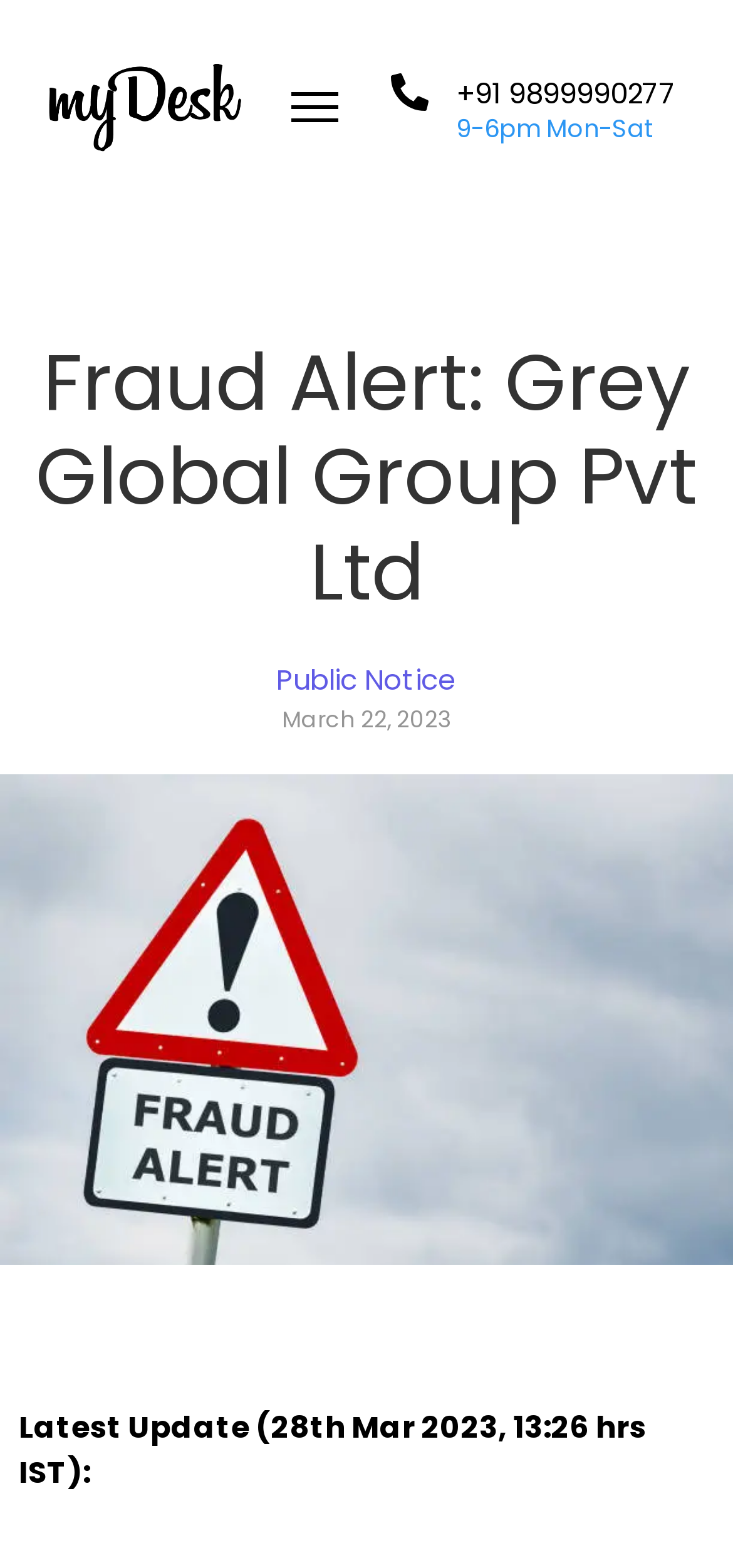How many links are present on the webpage?
Please give a well-detailed answer to the question.

There are three link elements present on the webpage, with coordinates [0.051, 0.036, 0.34, 0.101], [0.532, 0.047, 0.583, 0.075], and [0.622, 0.047, 0.922, 0.072] respectively.